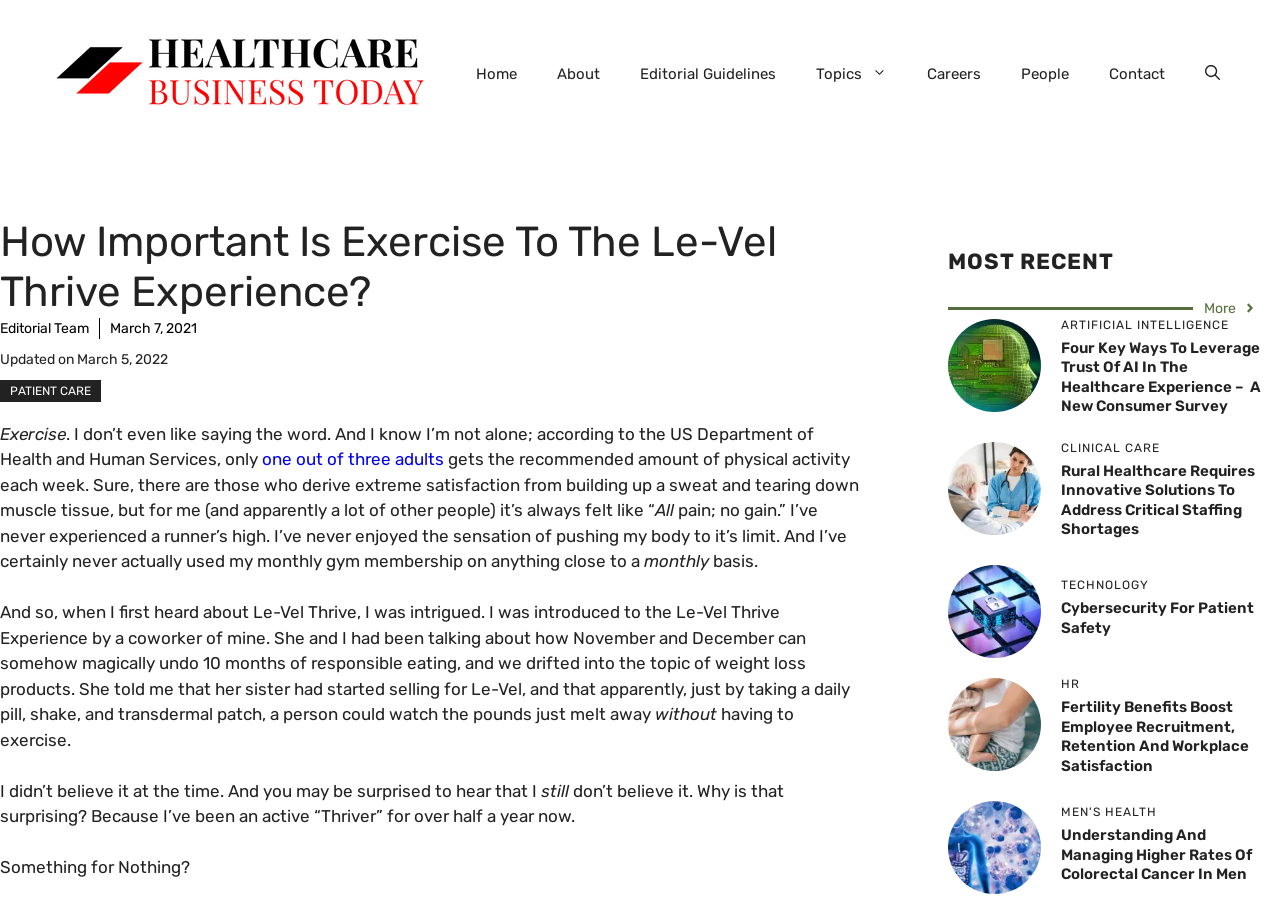Please determine the bounding box coordinates of the area that needs to be clicked to complete this task: 'Explore the topic 'MEN'S HEALTH''. The coordinates must be four float numbers between 0 and 1, formatted as [left, top, right, bottom].

[0.829, 0.897, 0.991, 0.91]